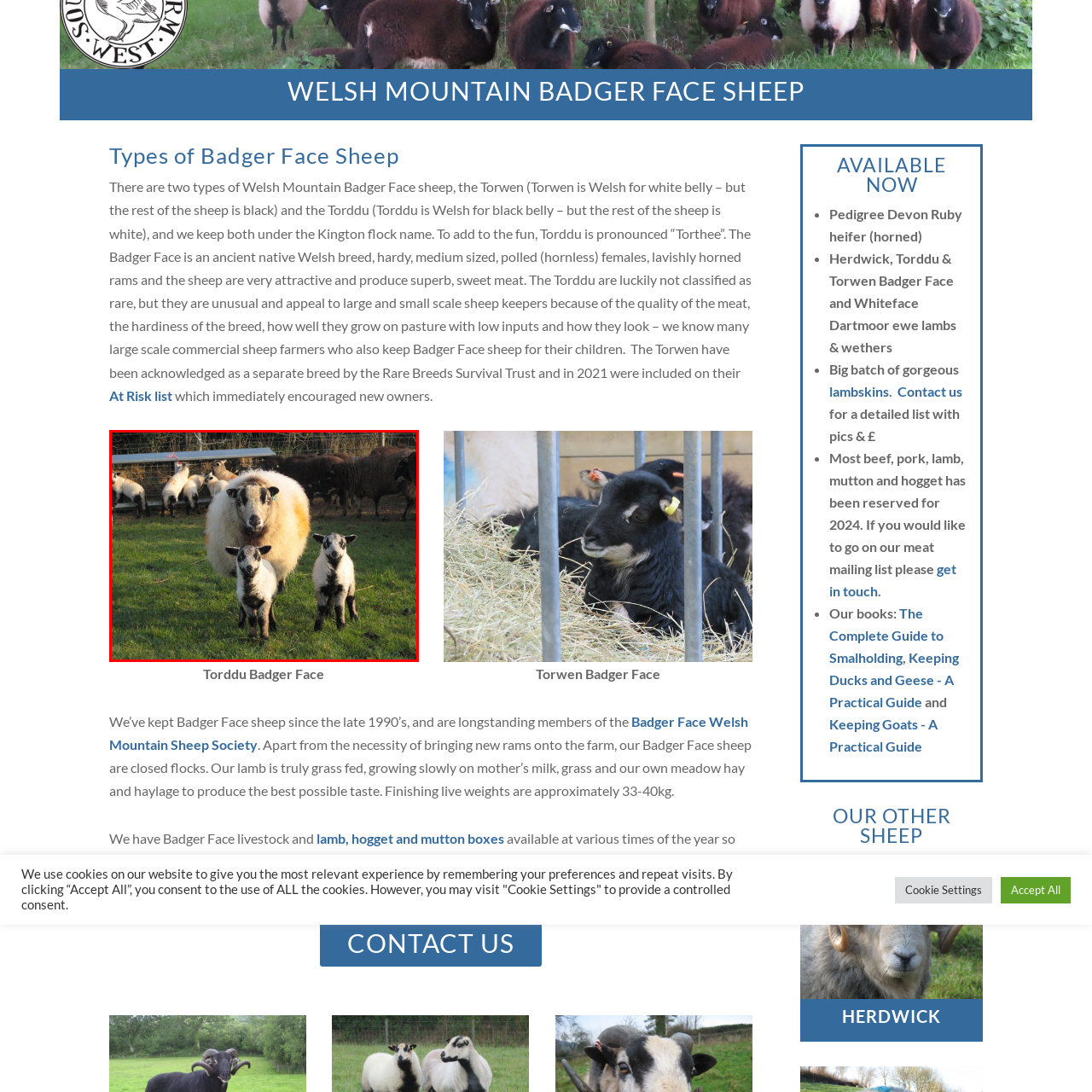Observe the content inside the red rectangle, What is the ewe's body color? 
Give your answer in just one word or phrase.

White